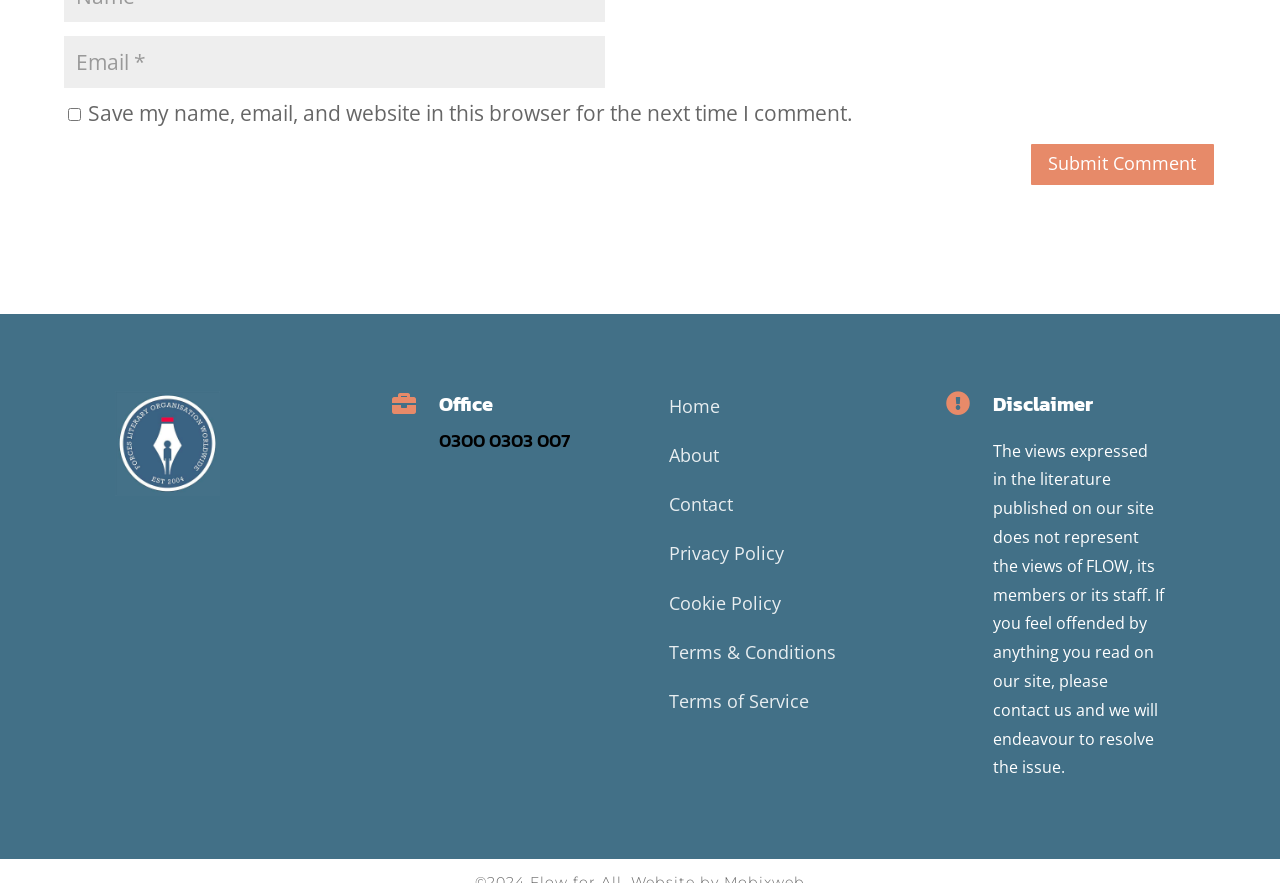How many links are present in the navigation menu?
Give a comprehensive and detailed explanation for the question.

The navigation menu contains links to 'Home', 'About', 'Contact', 'Privacy Policy', 'Cookie Policy', and 'Terms & Conditions', which totals to 6 links.